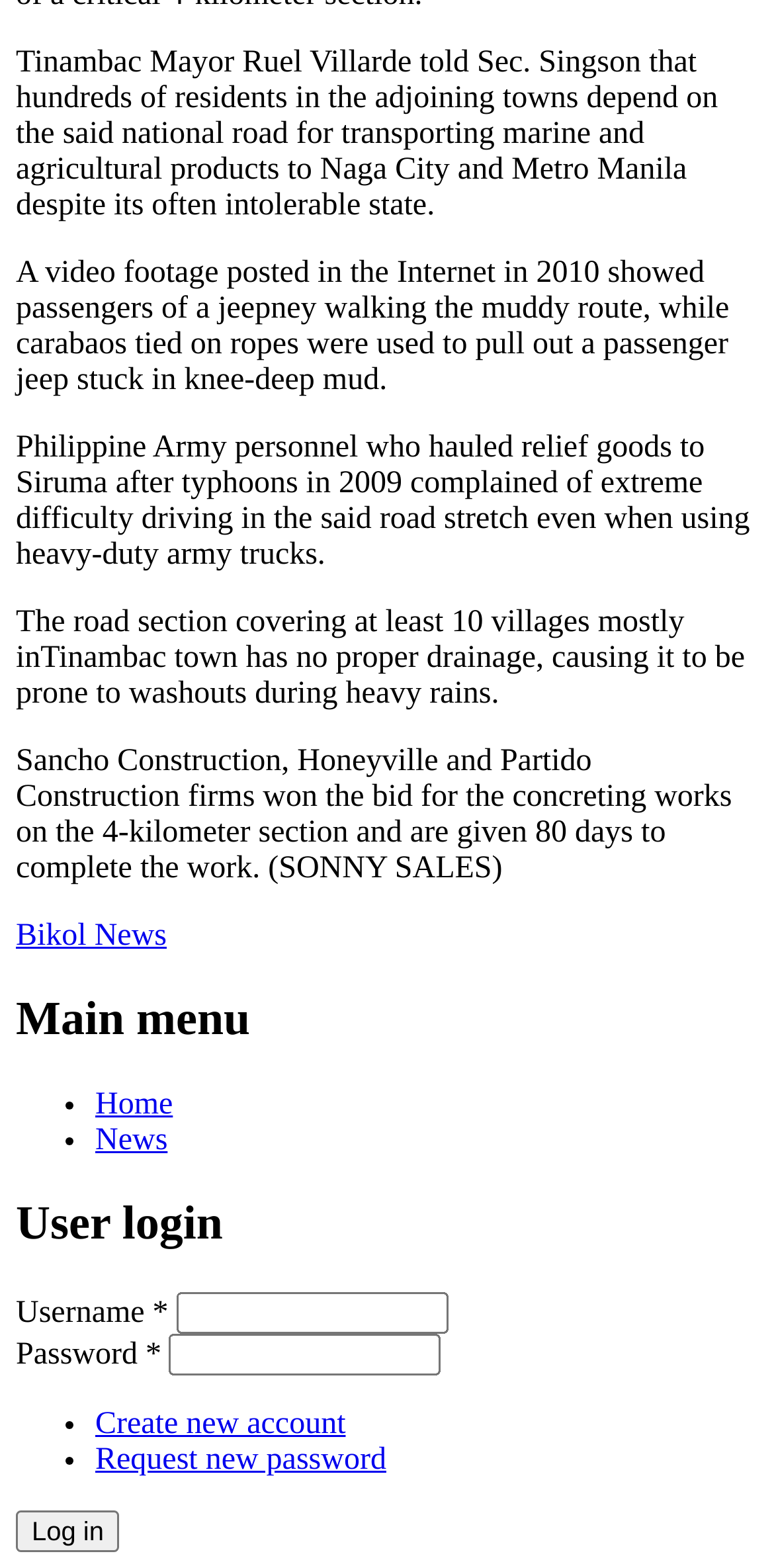What is the function of the 'Log in' button?
Based on the screenshot, provide your answer in one word or phrase.

To log in